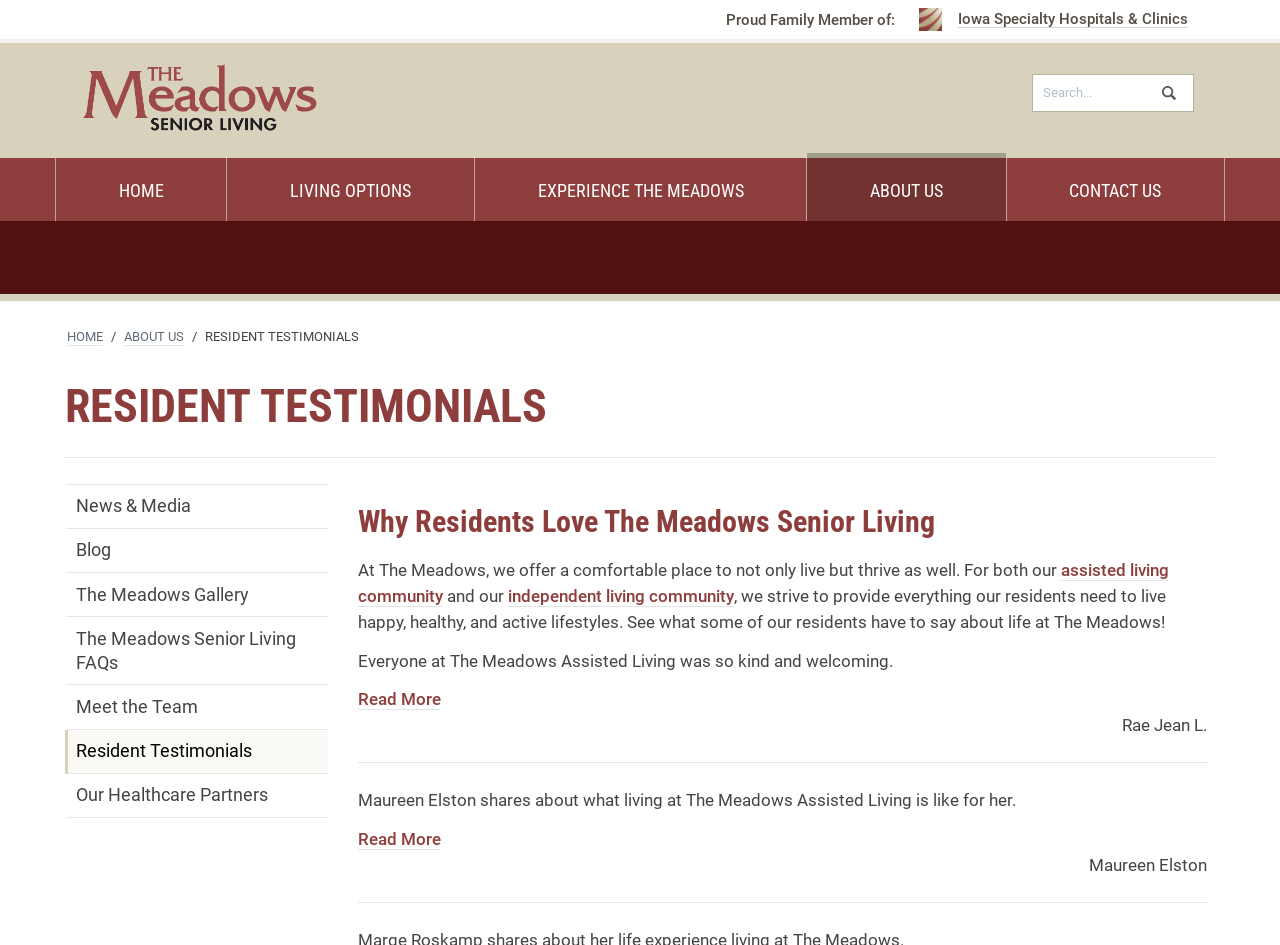Identify the bounding box coordinates of the region I need to click to complete this instruction: "Check News & Media".

[0.051, 0.512, 0.256, 0.56]